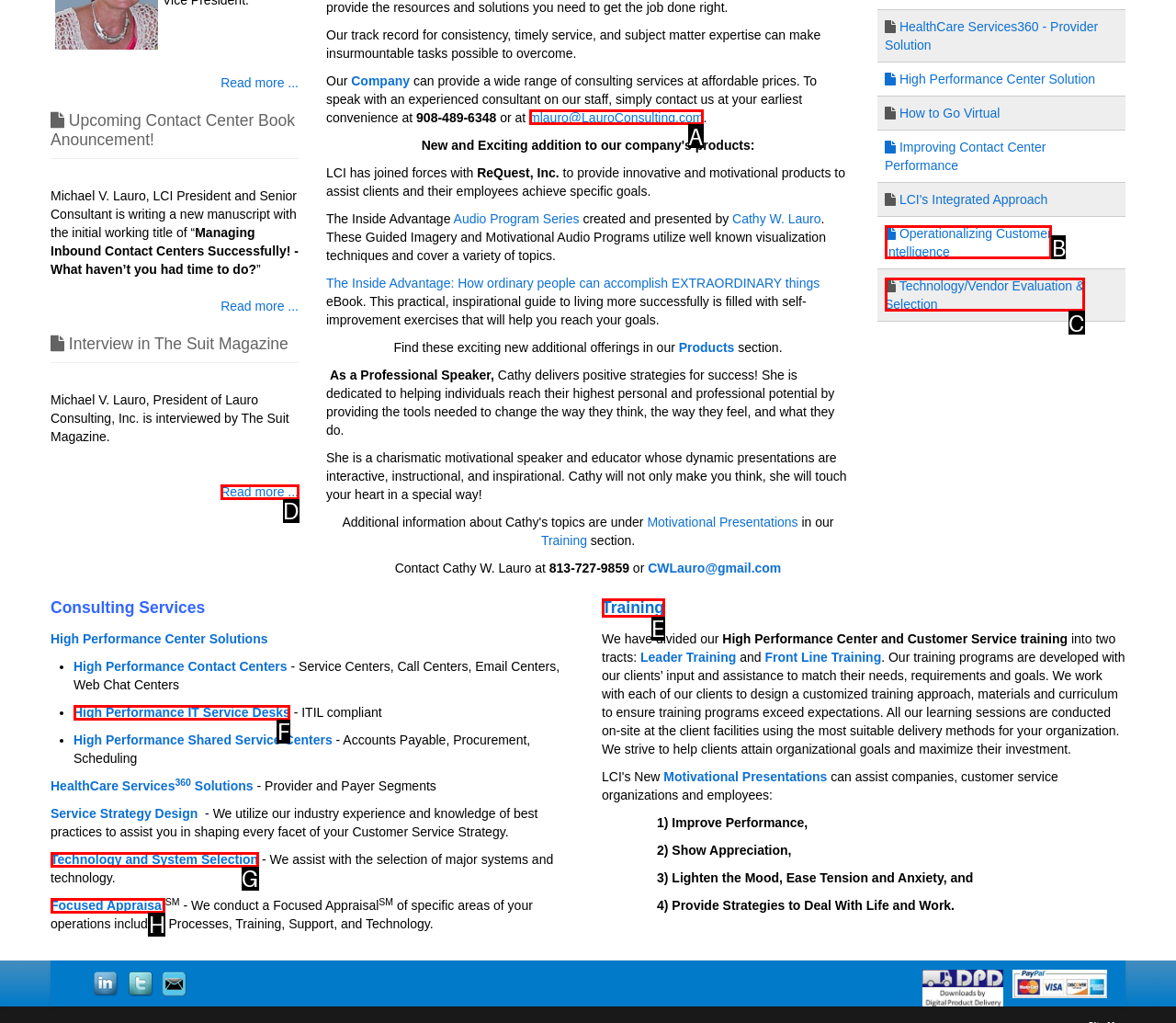Based on the element description: mlauro@LauroConsulting.com, choose the HTML element that matches best. Provide the letter of your selected option.

A